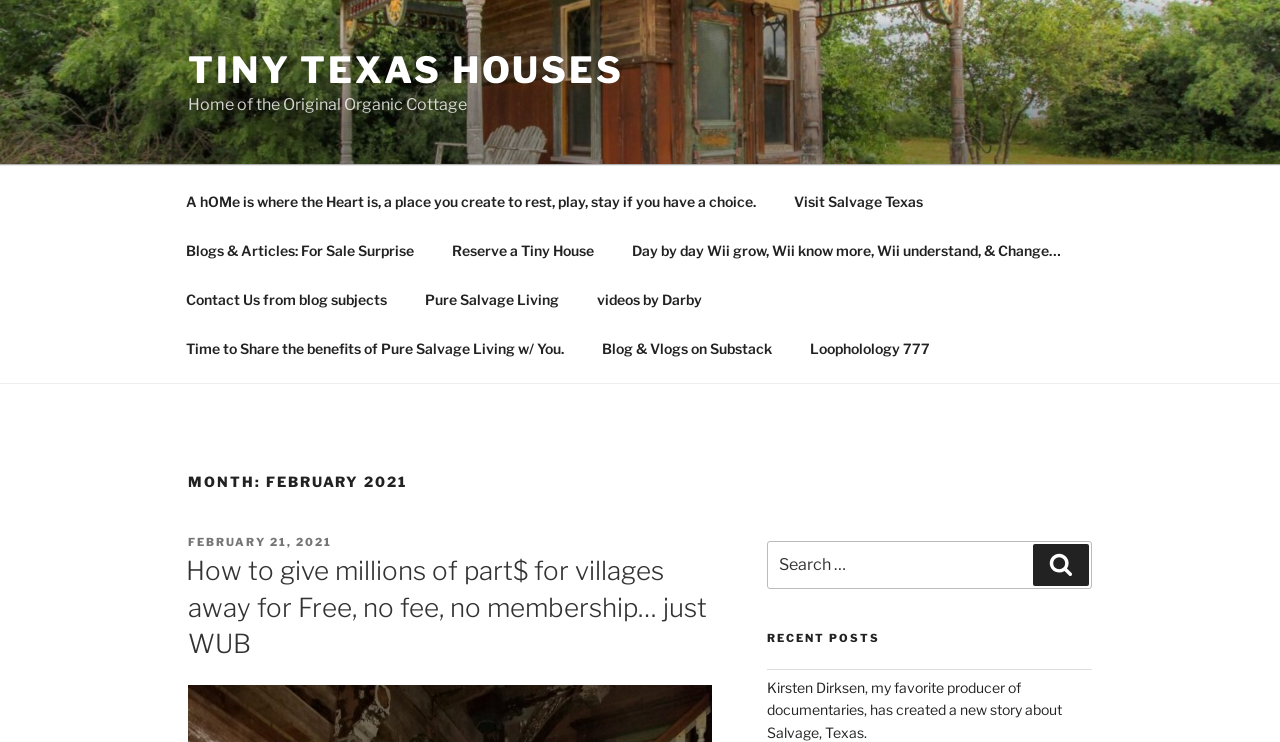What is the main topic of the webpage?
Use the information from the image to give a detailed answer to the question.

The main topic of the webpage can be inferred from the title 'February 2021 – Tiny Texas Houses' and the presence of links and headings related to tiny houses, salvage living, and organic cottages. The webpage appears to be about tiny houses and related topics.